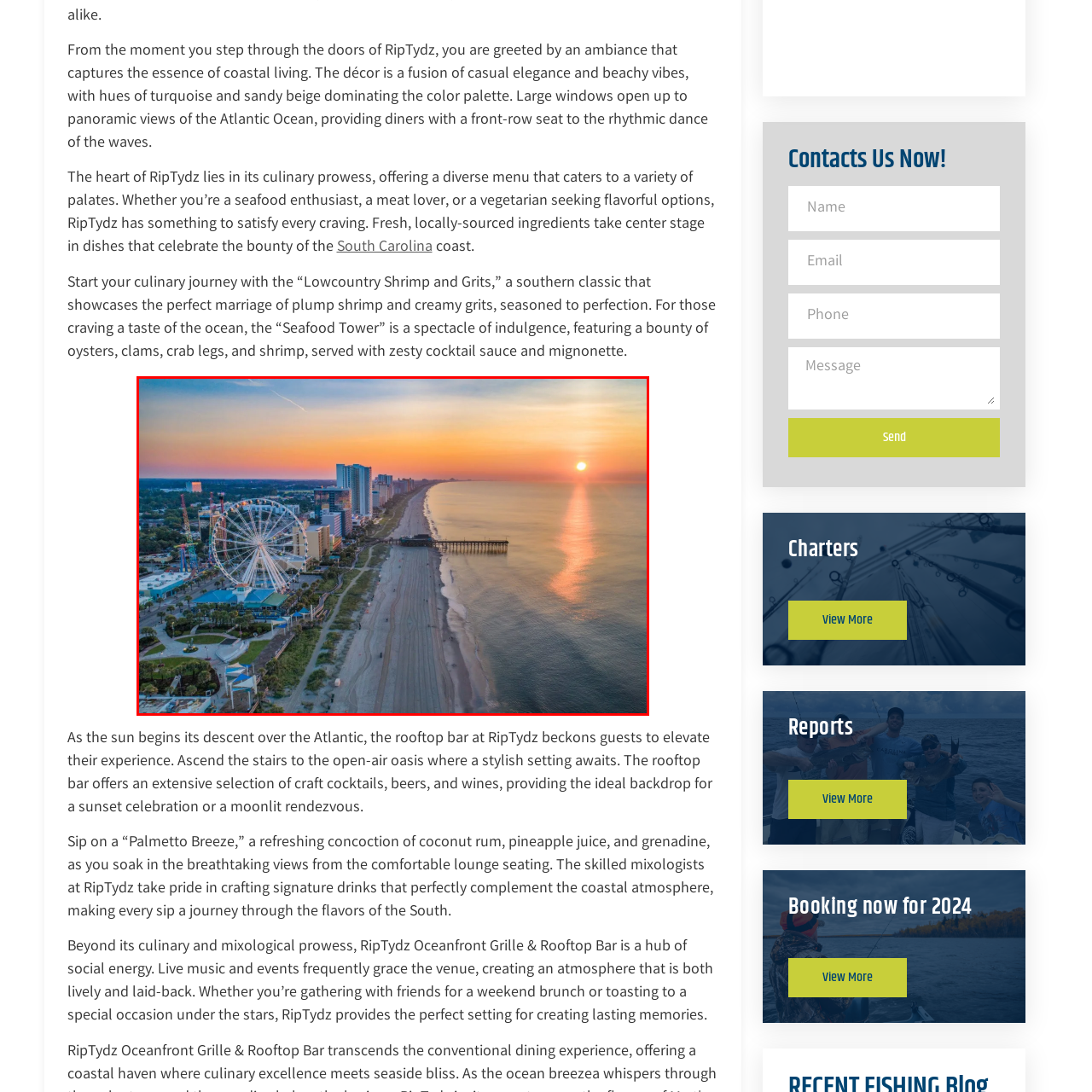What is the centerpiece in the foreground?
Carefully examine the image highlighted by the red bounding box and provide a detailed answer to the question.

The centerpiece in the foreground can be identified as the Ferris wheel, as stated in the caption, which describes it as an 'iconic' structure surrounded by vibrant attractions.